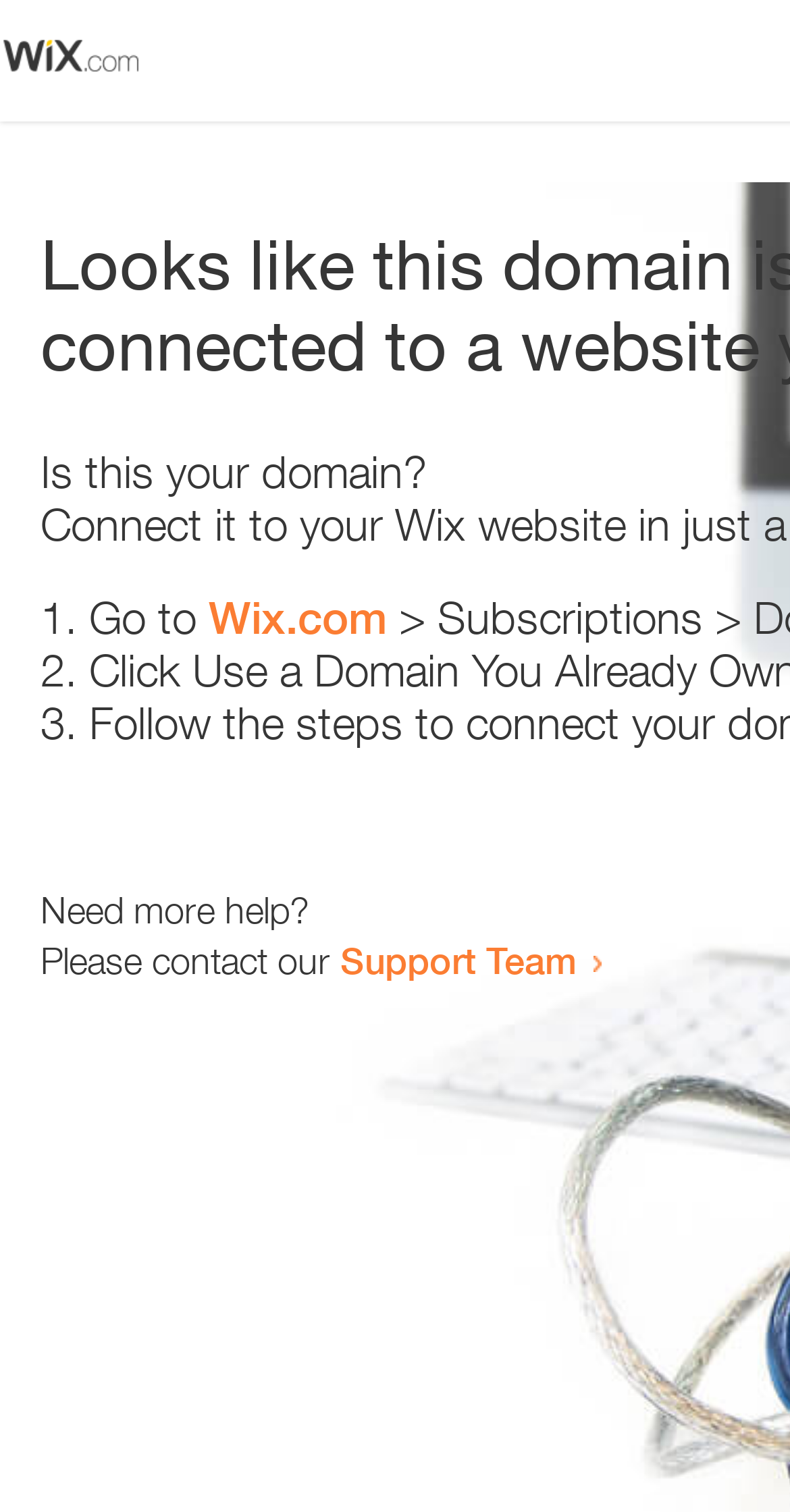Generate a thorough caption that explains the contents of the webpage.

The webpage appears to be an error page, with a small image at the top left corner. Below the image, there is a heading that reads "Is this your domain?" centered on the page. 

Underneath the heading, there is a numbered list with three items. The first item starts with "1." and has the text "Go to" followed by a link to "Wix.com". The second item starts with "2." and the third item starts with "3.", but their contents are not specified. 

At the bottom of the page, there is a section that provides additional help options. It starts with the text "Need more help?" followed by a sentence "Please contact our" and a link to the "Support Team".